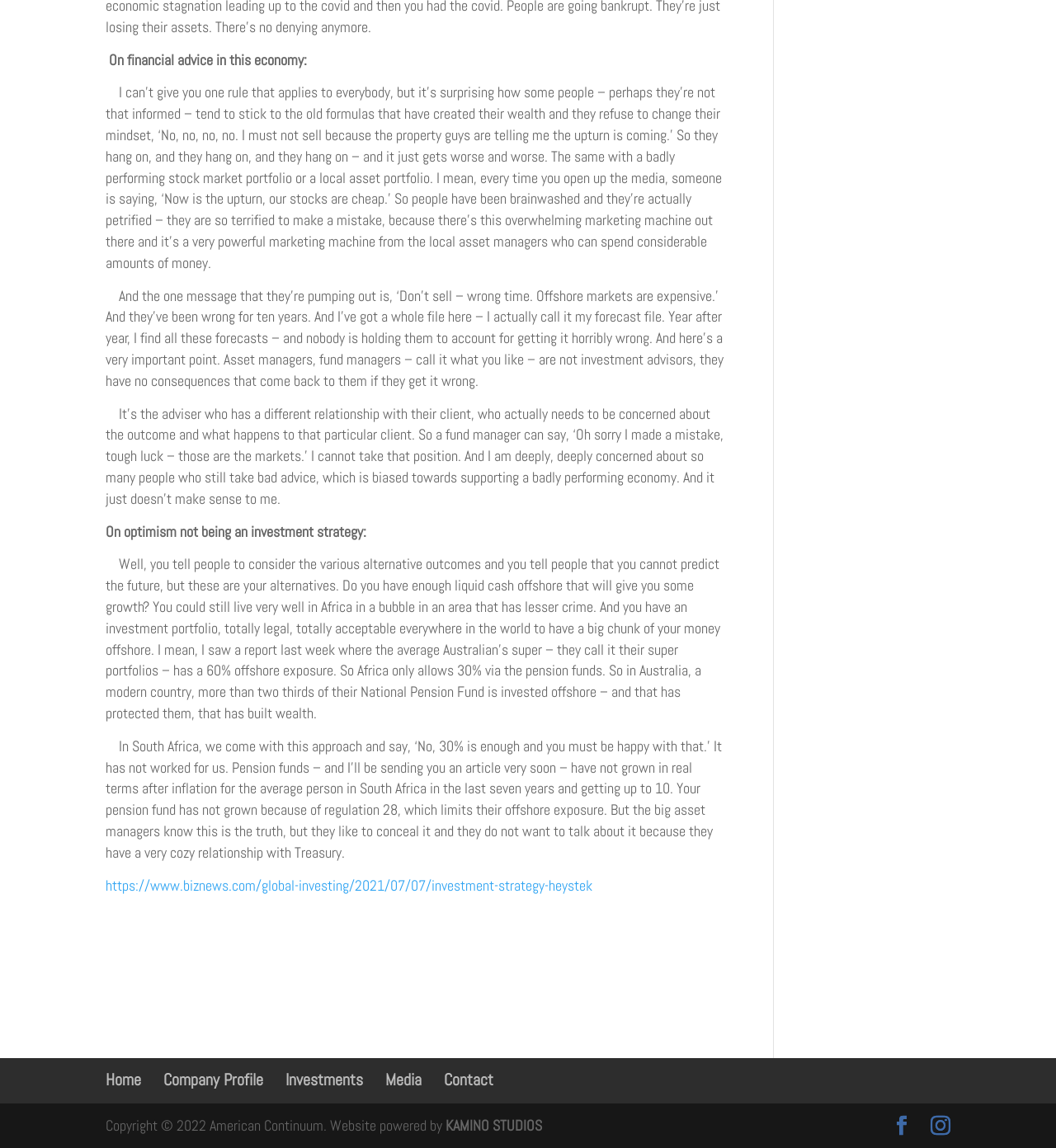Please answer the following query using a single word or phrase: 
What is the main topic of the webpage?

Financial advice